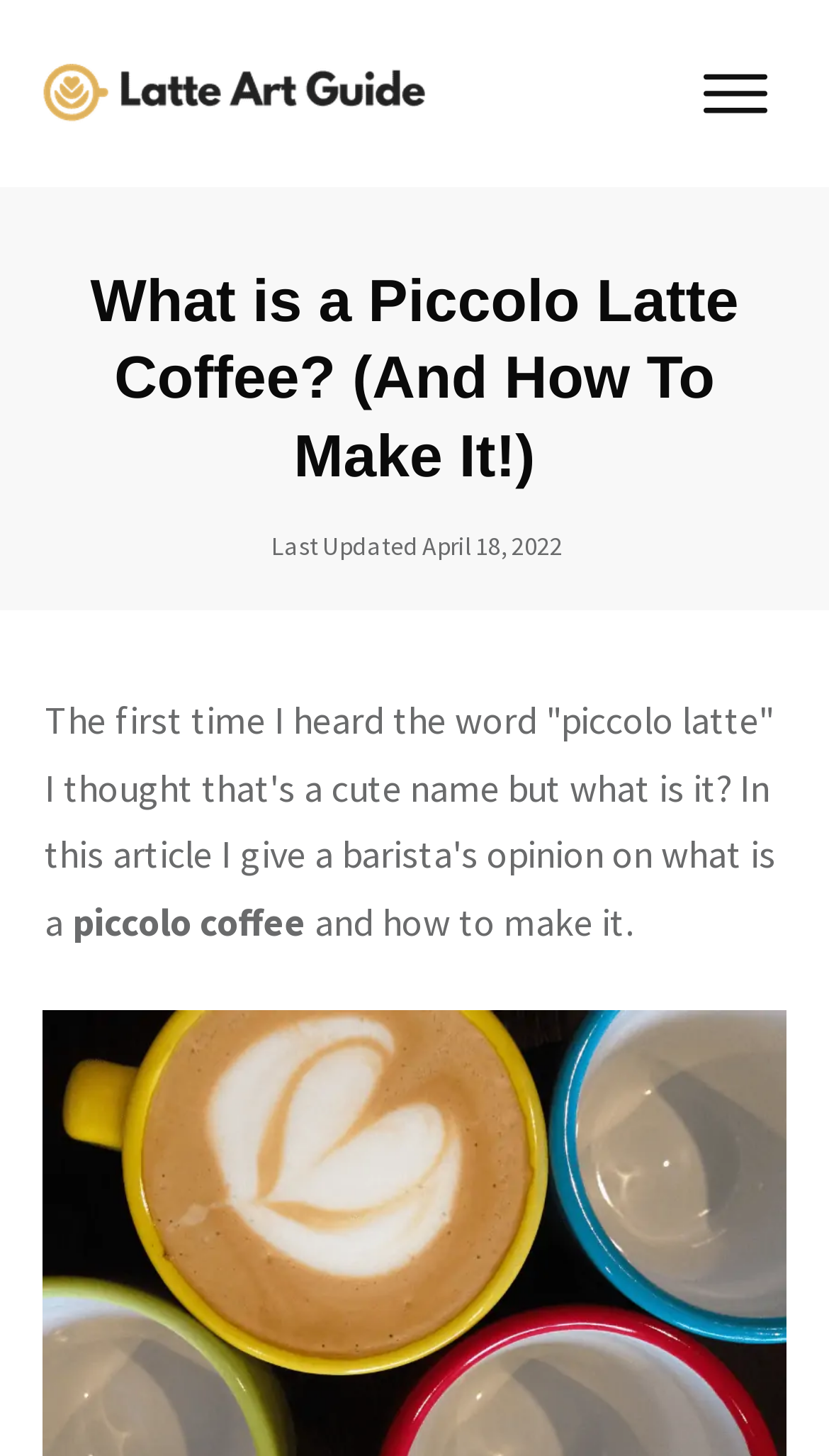Present a detailed account of what is displayed on the webpage.

This webpage is about a barista's opinion on what a piccolo coffee is and how to make it. At the top left, there is a heading that displays the title of the article, "What is a Piccolo Latte Coffee? (And How To Make It!)". Below the heading, there is a last updated date, "April 18, 2022", which is positioned to the right of the text "Last Updated". 

The main content of the article starts with a paragraph of text that explains the author's initial thoughts on the term "piccolo latte" and introduces the topic of the article. This paragraph is divided into three parts, with the text "piccolo coffee" and "and how to make it" being separate from the rest of the paragraph.

On the top right, there are two links, one of which contains two small images. These links are positioned near the top of the page, with the images being slightly below the top edge of the page.